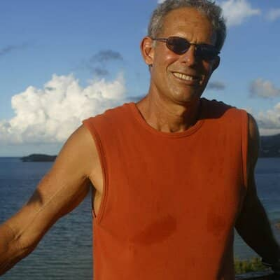Where is the image taken?
Use the screenshot to answer the question with a single word or phrase.

St. John, U.S. Virgin Island